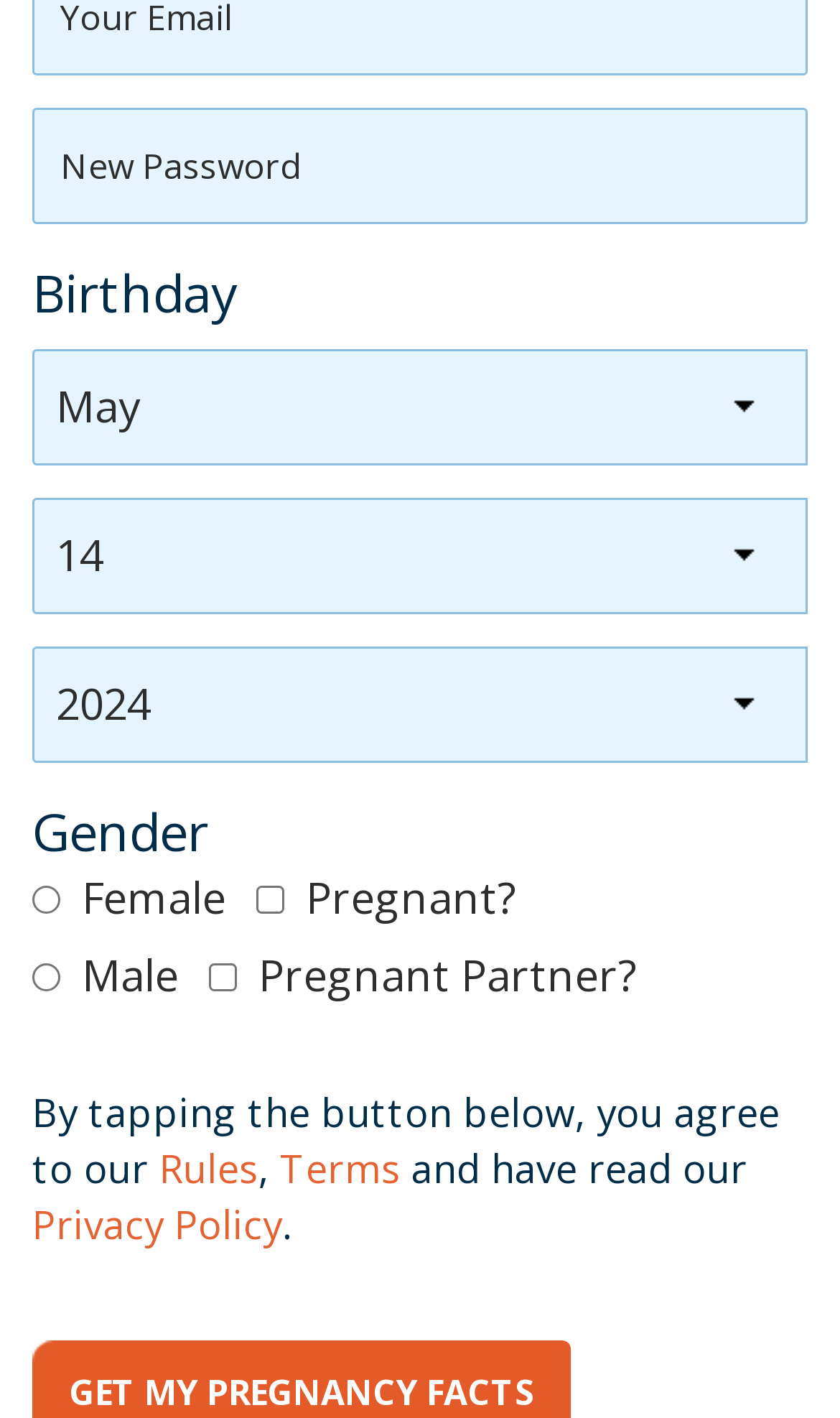Identify the bounding box coordinates for the region to click in order to carry out this instruction: "View Privacy Policy". Provide the coordinates using four float numbers between 0 and 1, formatted as [left, top, right, bottom].

[0.038, 0.845, 0.336, 0.881]